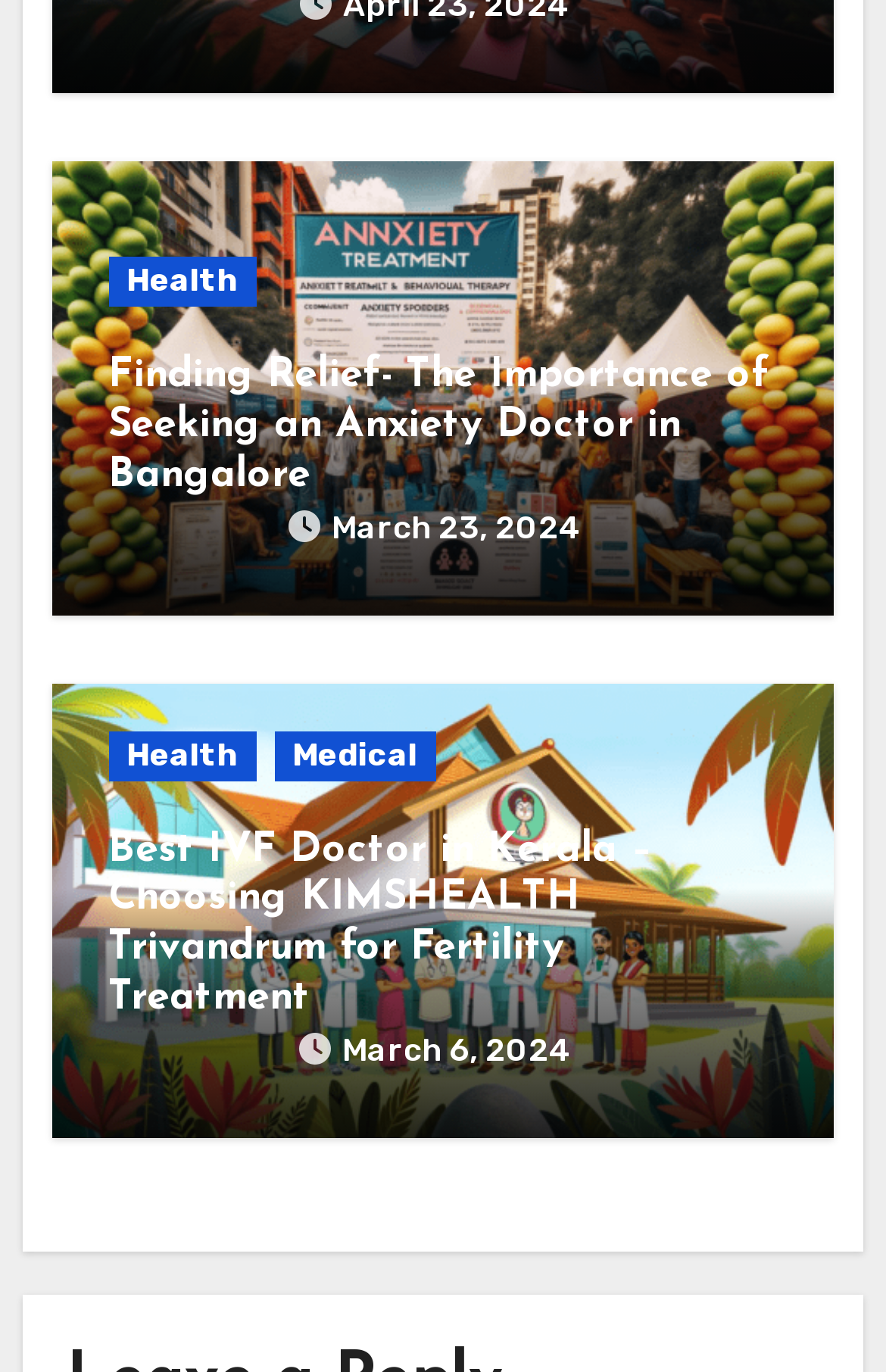Identify the bounding box coordinates of the region I need to click to complete this instruction: "Click on the 'Health' link".

[0.122, 0.188, 0.289, 0.224]